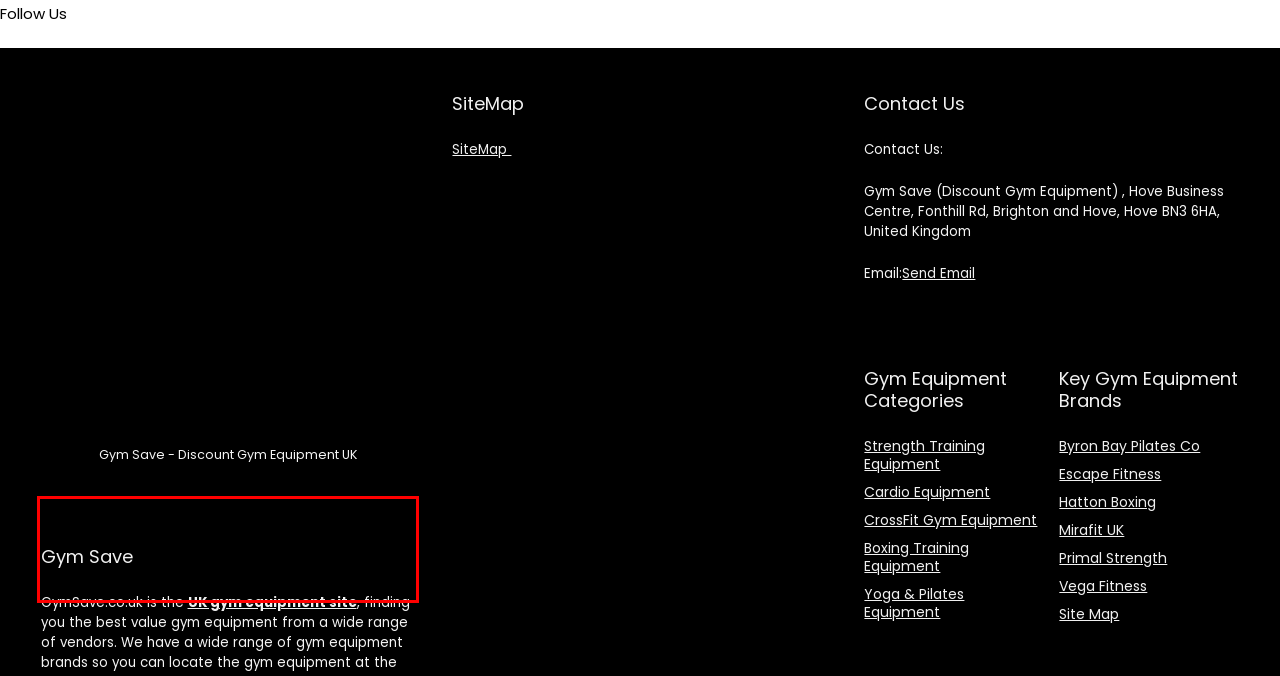Extract and provide the text found inside the red rectangle in the screenshot of the webpage.

GymSave.co.uk is the UK gym equipment site, finding you the best value gym equipment from a wide range of vendors. We have a wide range of gym equipment brands so you can locate the gym equipment at the best price from a wide range of vendors and brands.